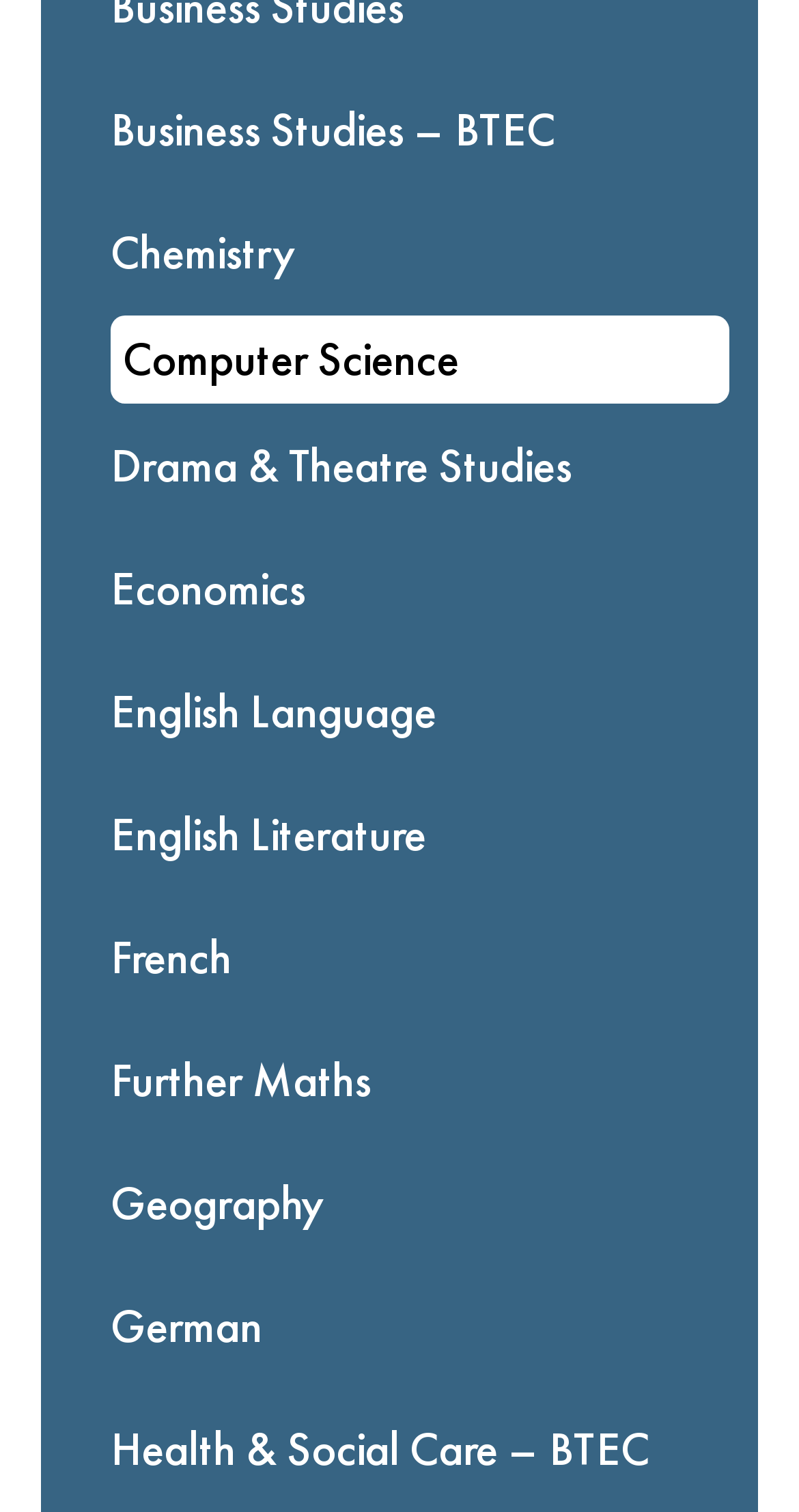Calculate the bounding box coordinates for the UI element based on the following description: "Economics". Ensure the coordinates are four float numbers between 0 and 1, i.e., [left, top, right, bottom].

[0.138, 0.35, 0.862, 0.43]